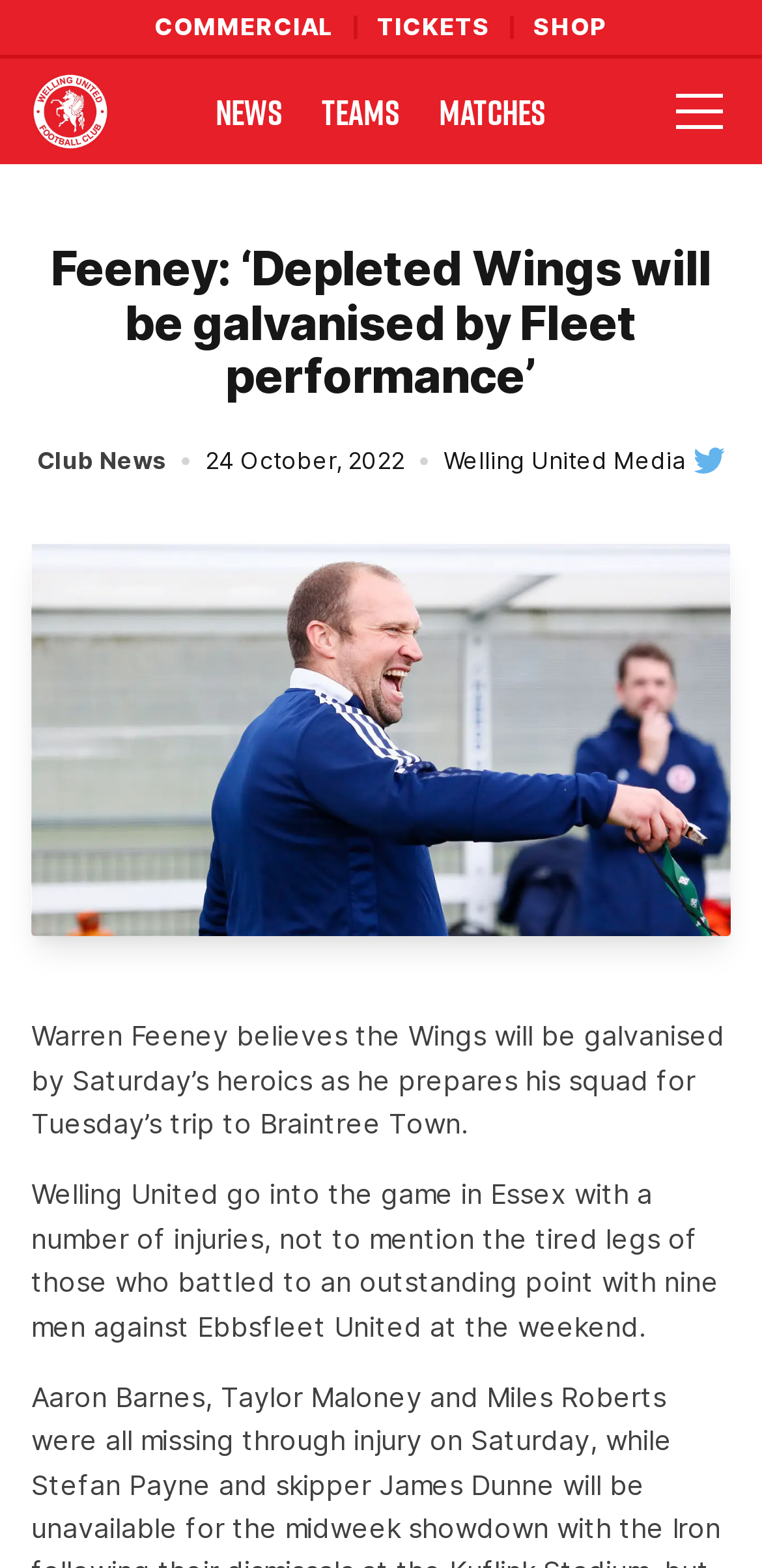What is the opponent of the next game?
Please provide a single word or phrase based on the screenshot.

Braintree Town